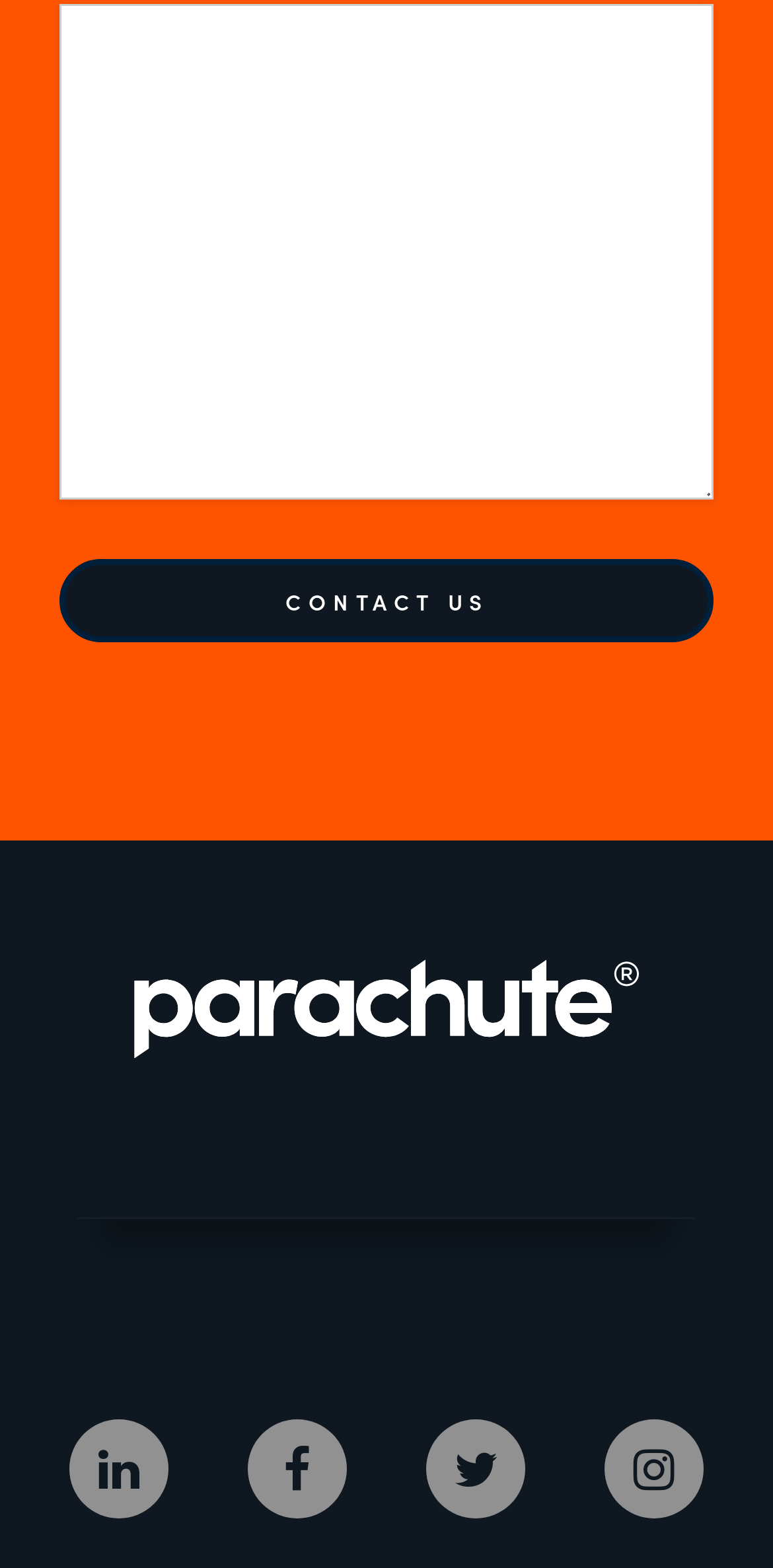What is the purpose of the textbox?
Look at the image and provide a short answer using one word or a phrase.

To input text